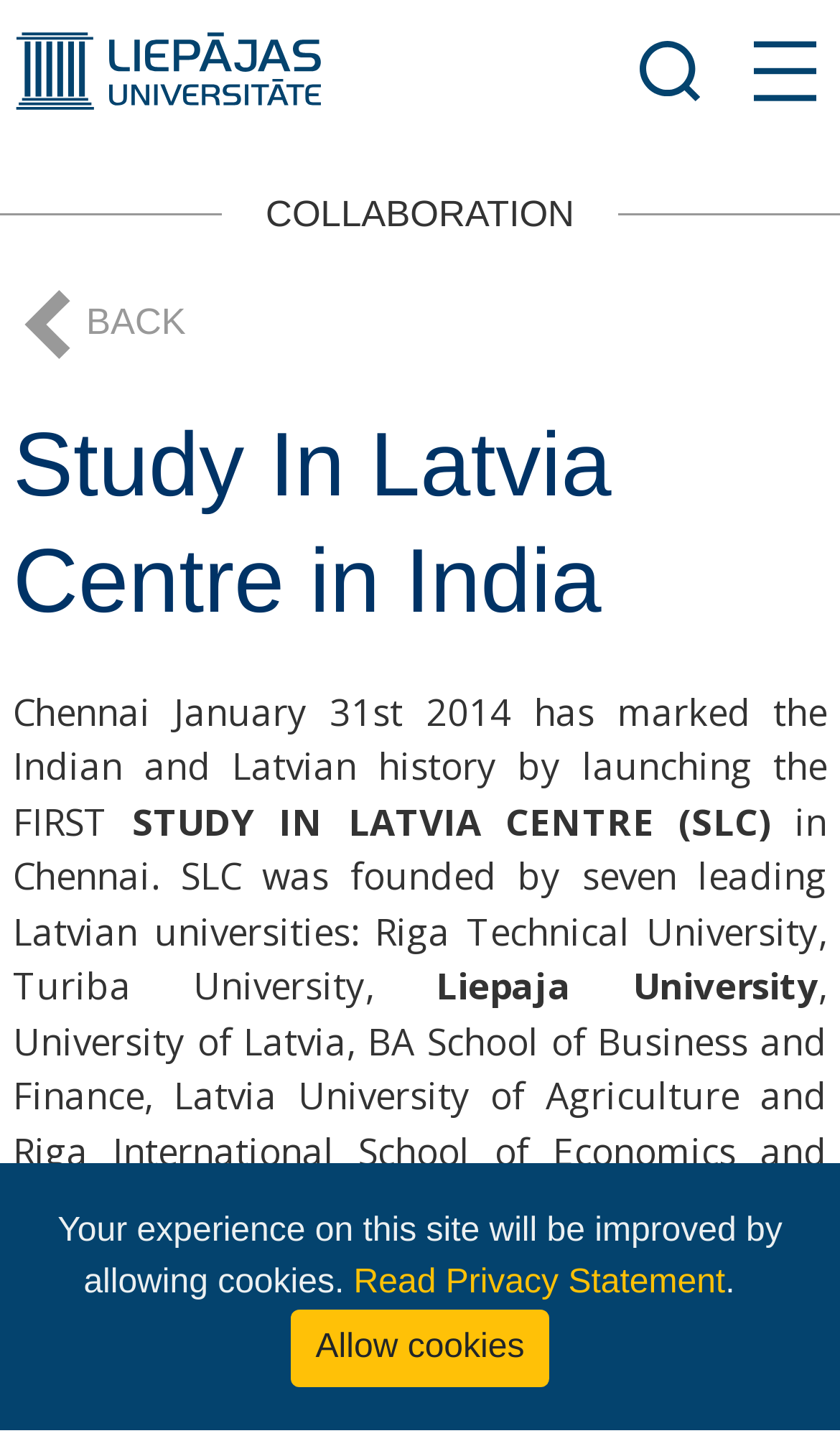Can you give a comprehensive explanation to the question given the content of the image?
How many universities founded SLC?

By analyzing the text content of the webpage, specifically the paragraph under the heading 'Study In Latvia Centre in India', it is mentioned that 'SLC was founded by seven leading Latvian universities...'.